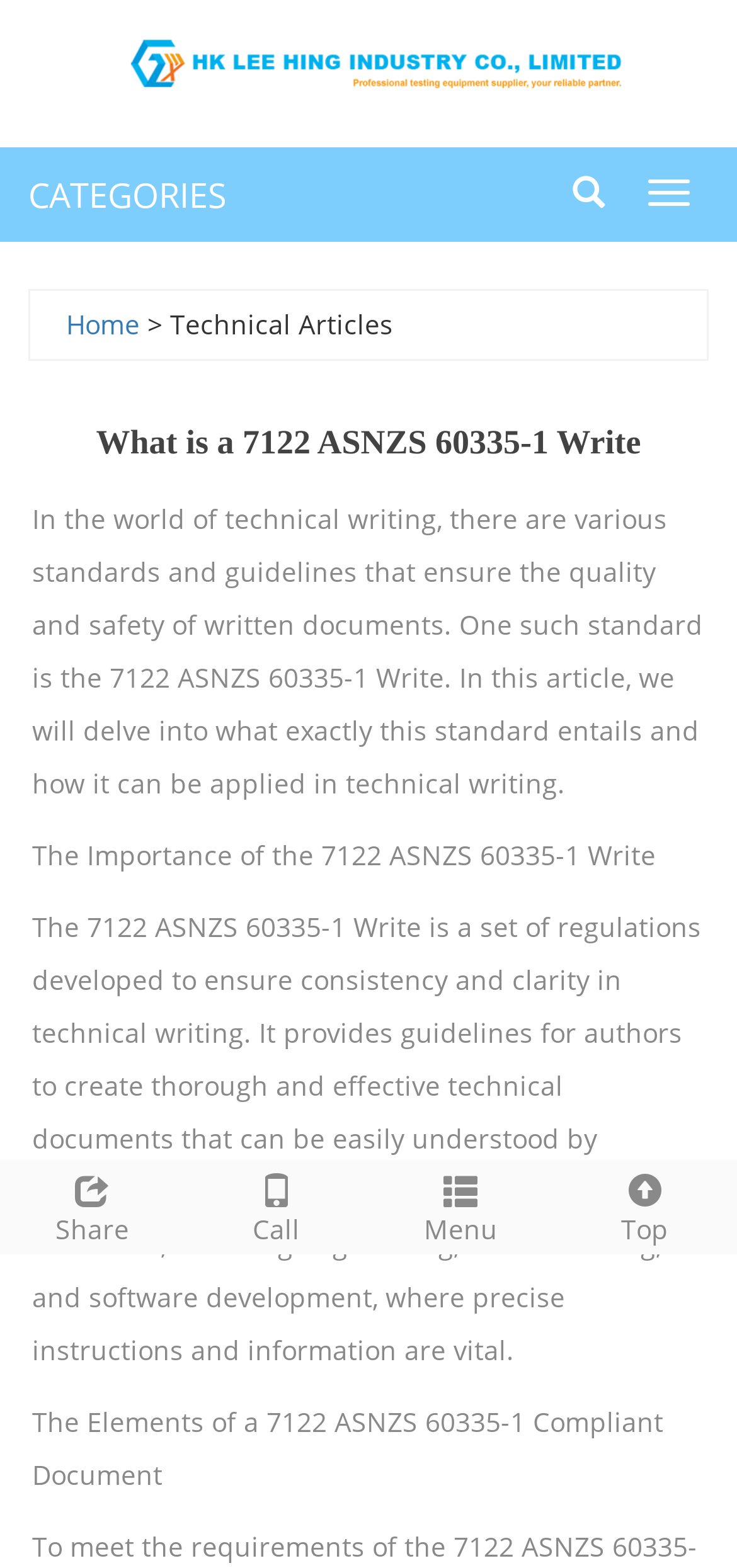What is the company name mentioned on the webpage?
Can you provide a detailed and comprehensive answer to the question?

The company name is mentioned as a link on the top left corner of the webpage, accompanied by an image with the same name. The bounding box coordinates of the link are [0.038, 0.012, 0.962, 0.075], indicating its position on the webpage.